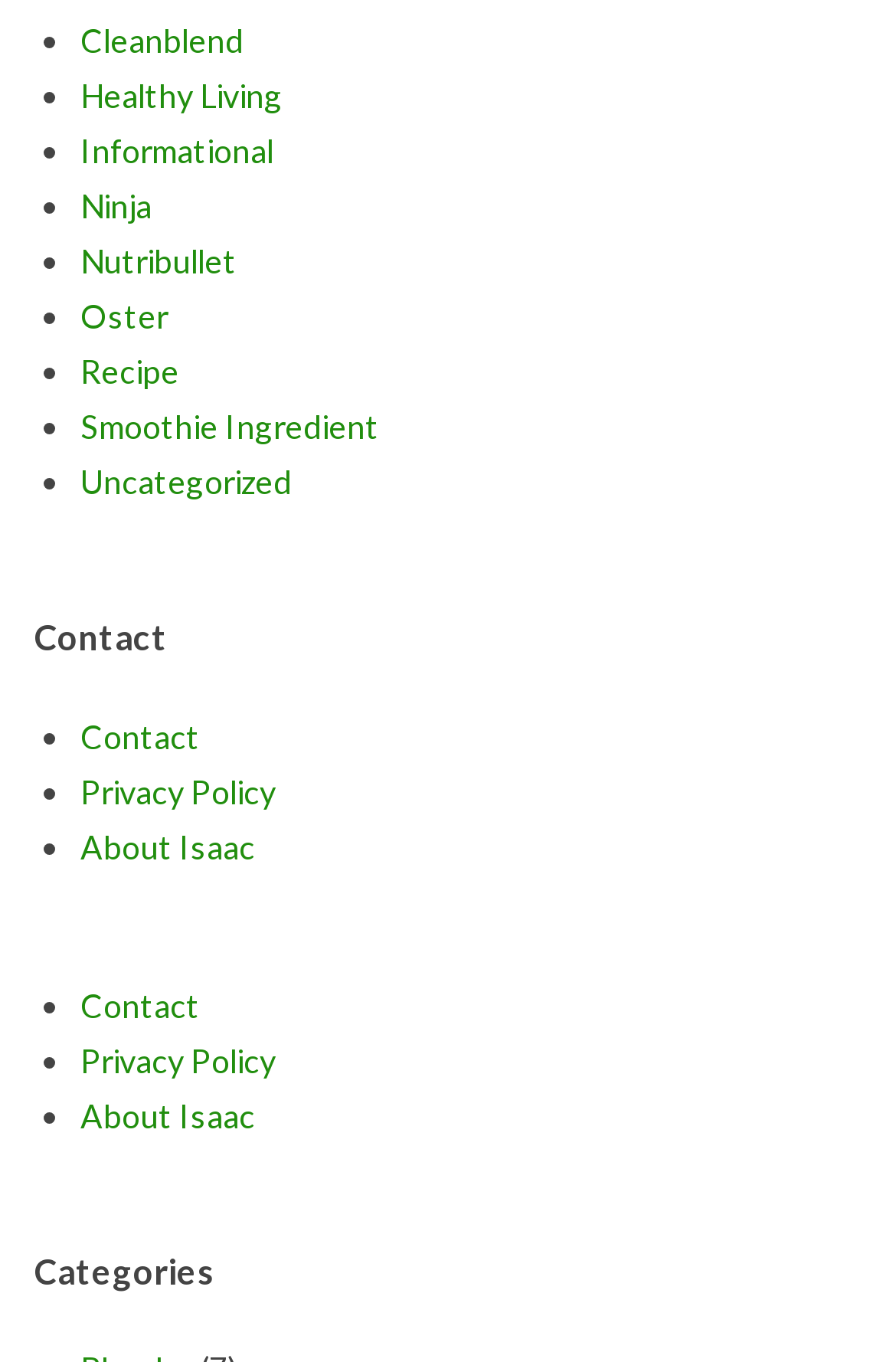Based on what you see in the screenshot, provide a thorough answer to this question: What is the last category listed?

I looked at the list of categories and found that the last one is 'Uncategorized' which is linked to a webpage.